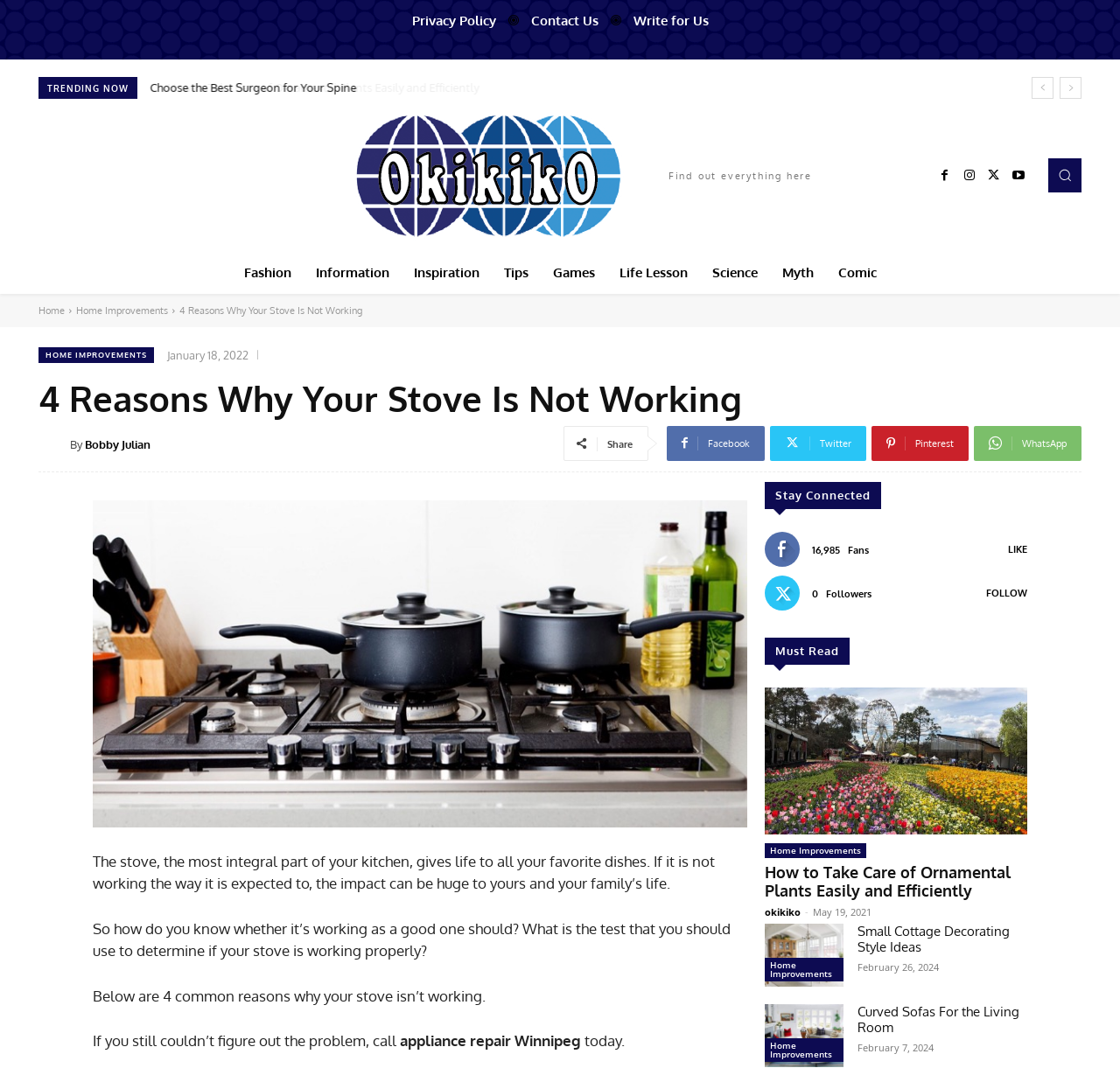Given the description top tags, predict the bounding box coordinates of the UI element. Ensure the coordinates are in the format (top-left x, top-left y, bottom-right x, bottom-right y) and all values are between 0 and 1.

None